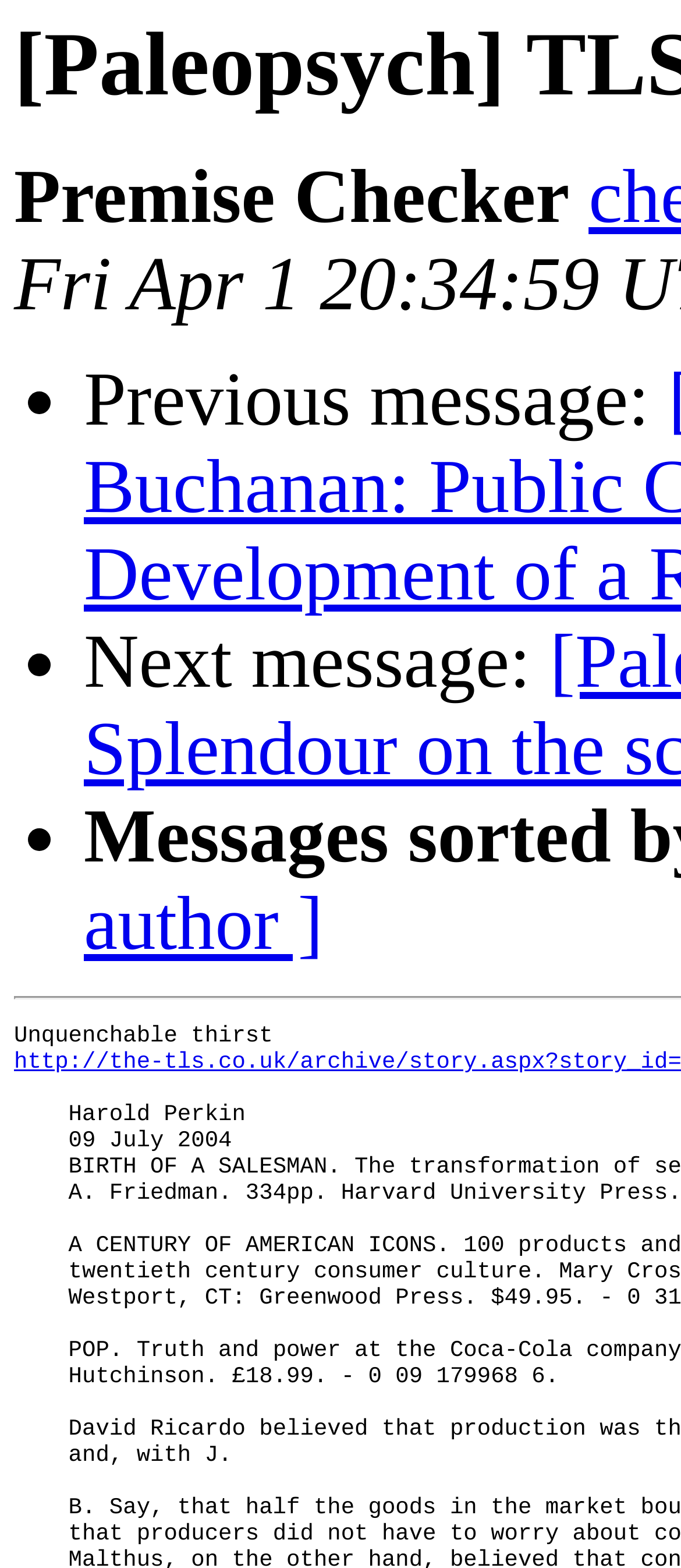What is the first option in the list?
Based on the screenshot, provide a one-word or short-phrase response.

Previous message